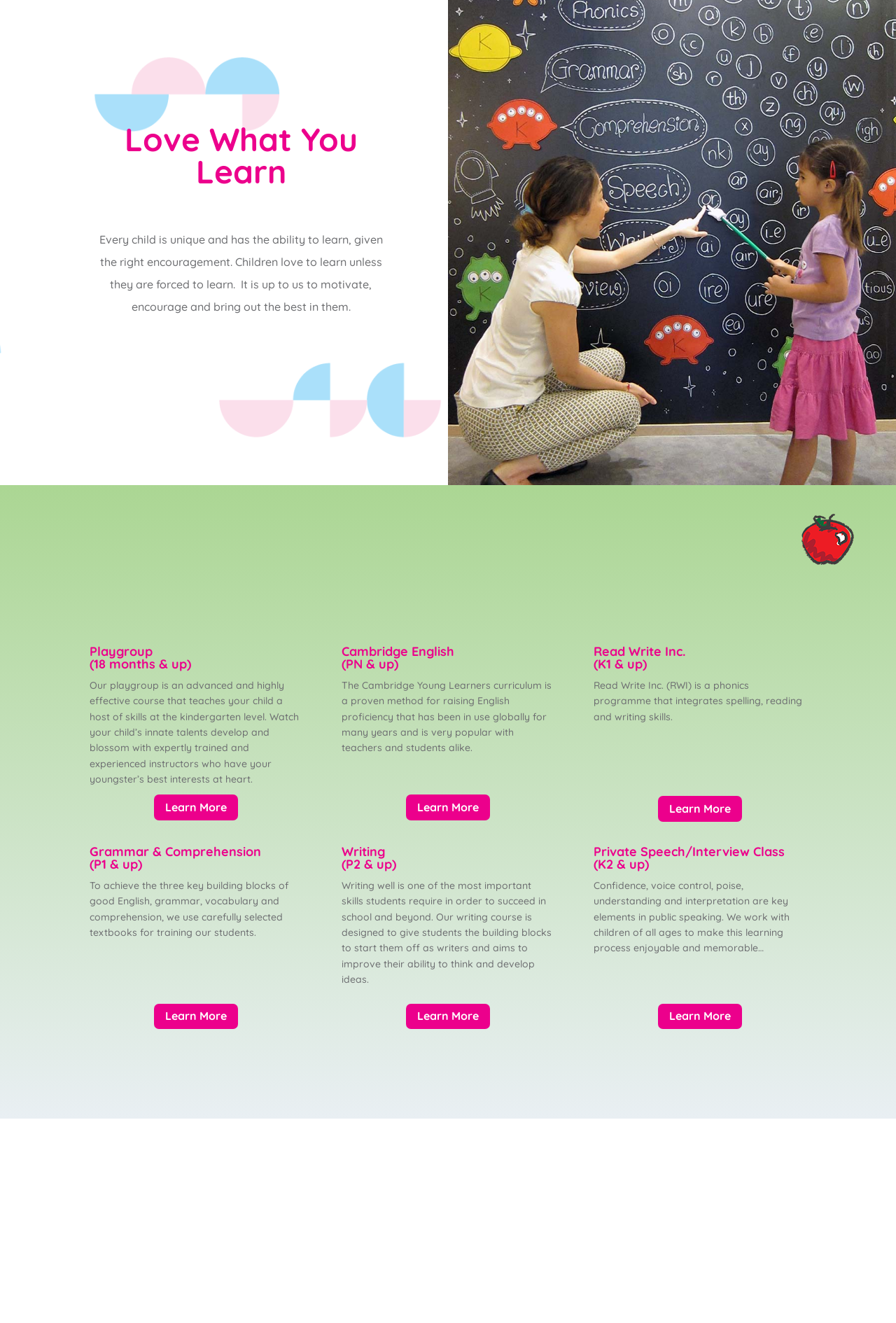What is the importance of the Writing skill?
Provide a one-word or short-phrase answer based on the image.

to succeed in school and beyond